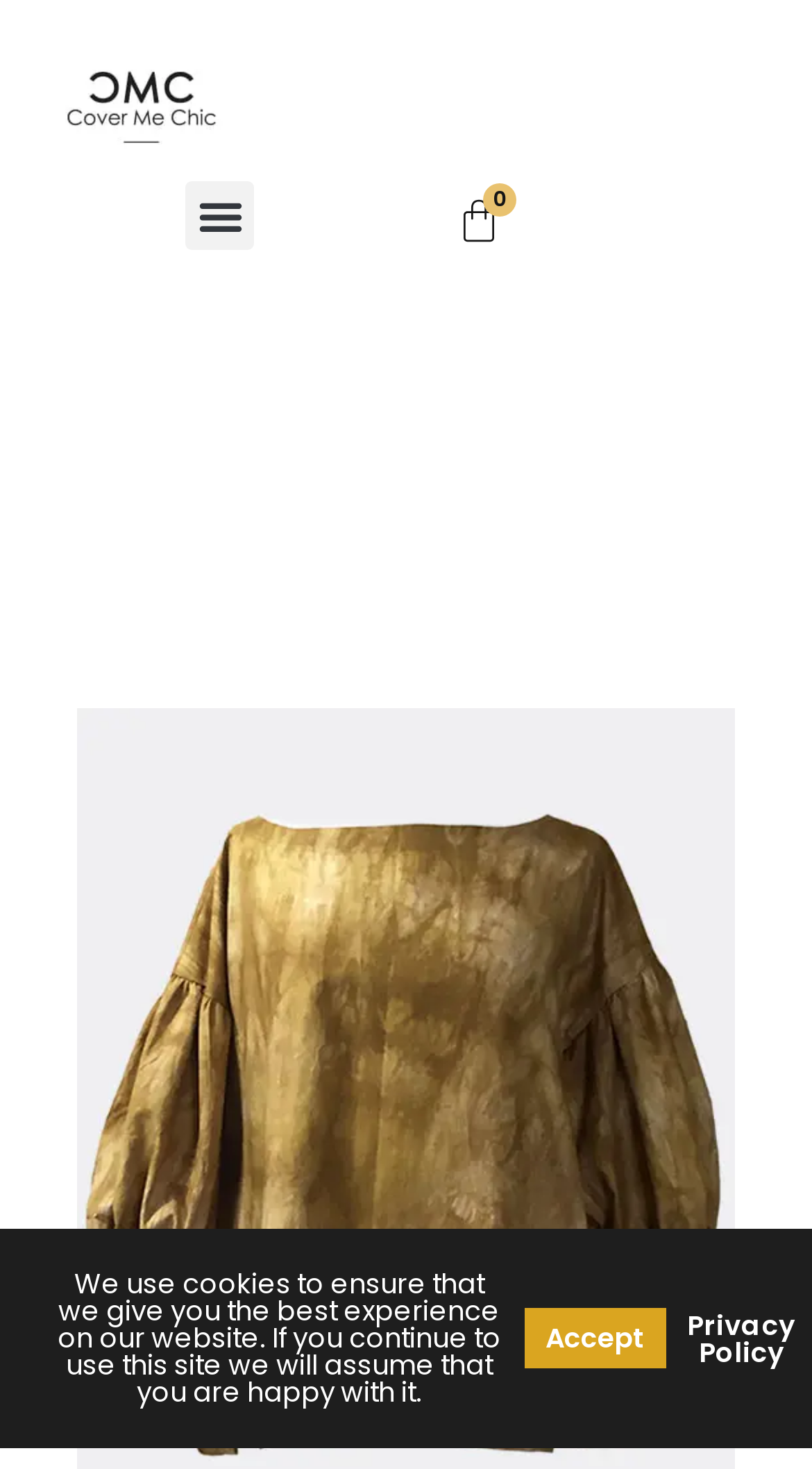Locate and extract the headline of this webpage.

Puff Sleeve Tunic Sew Along